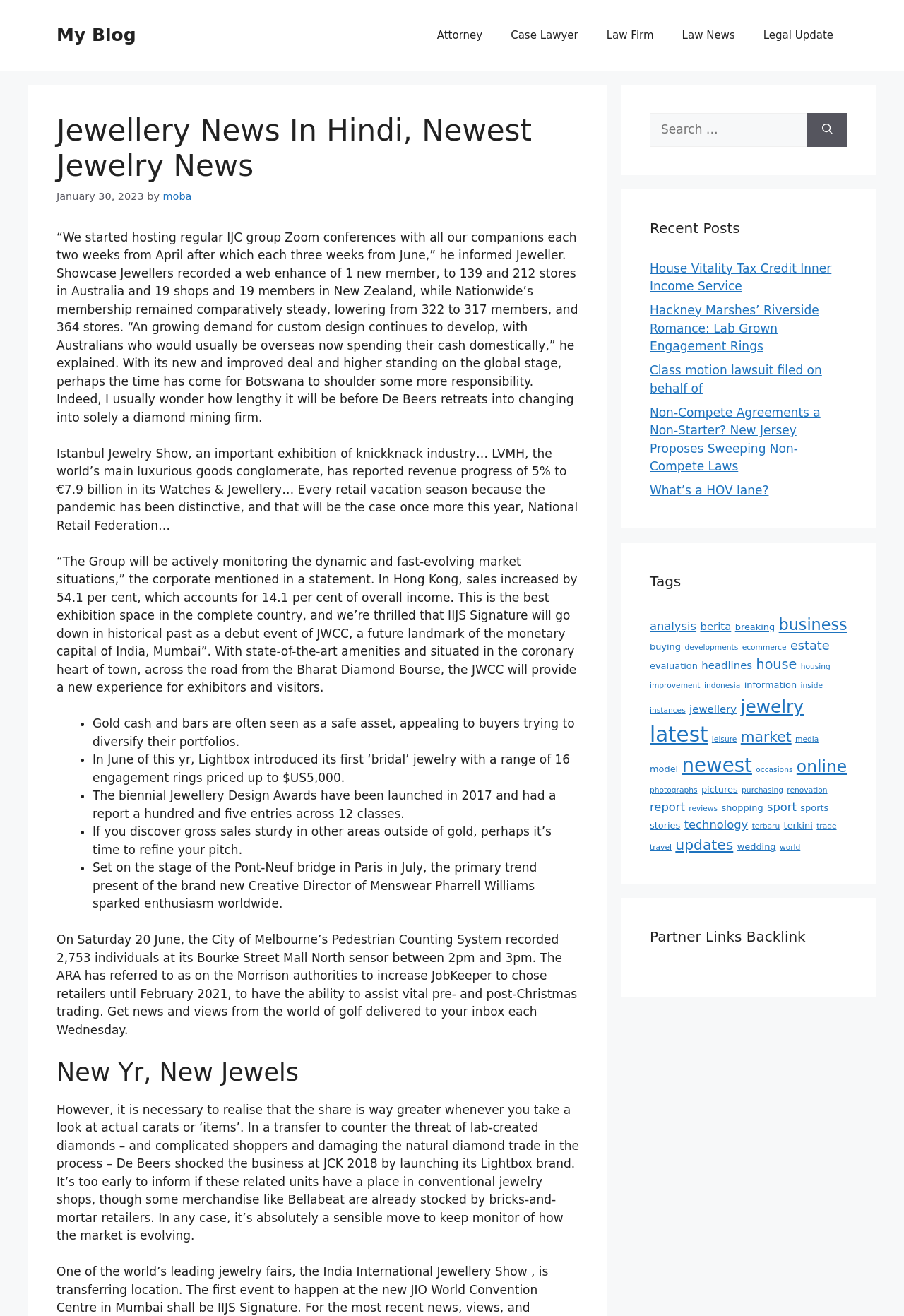Provide a brief response in the form of a single word or phrase:
What is the date mentioned in the article?

January 30, 2023